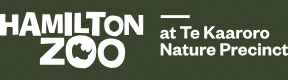What is the purpose of the zoo's branding?
Answer the question with a detailed explanation, including all necessary information.

The caption states that the branding emphasizes the zoo's commitment to conservation and education, inviting visitors to explore its offerings and immerse themselves in the natural environment, which implies that the purpose of the zoo's branding is to promote conservation and education.